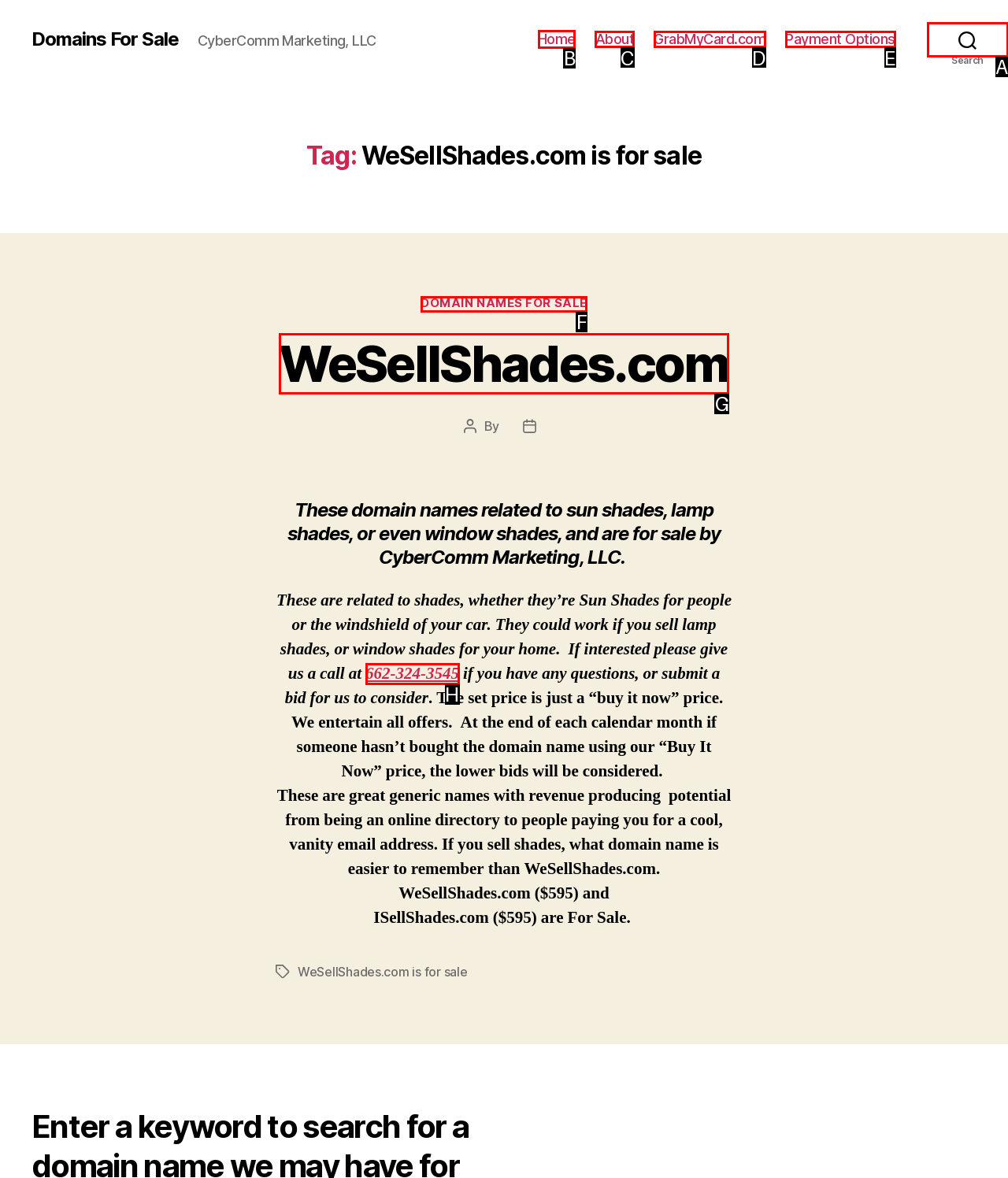Choose the letter of the UI element necessary for this task: Click on the 'Home' link
Answer with the correct letter.

B